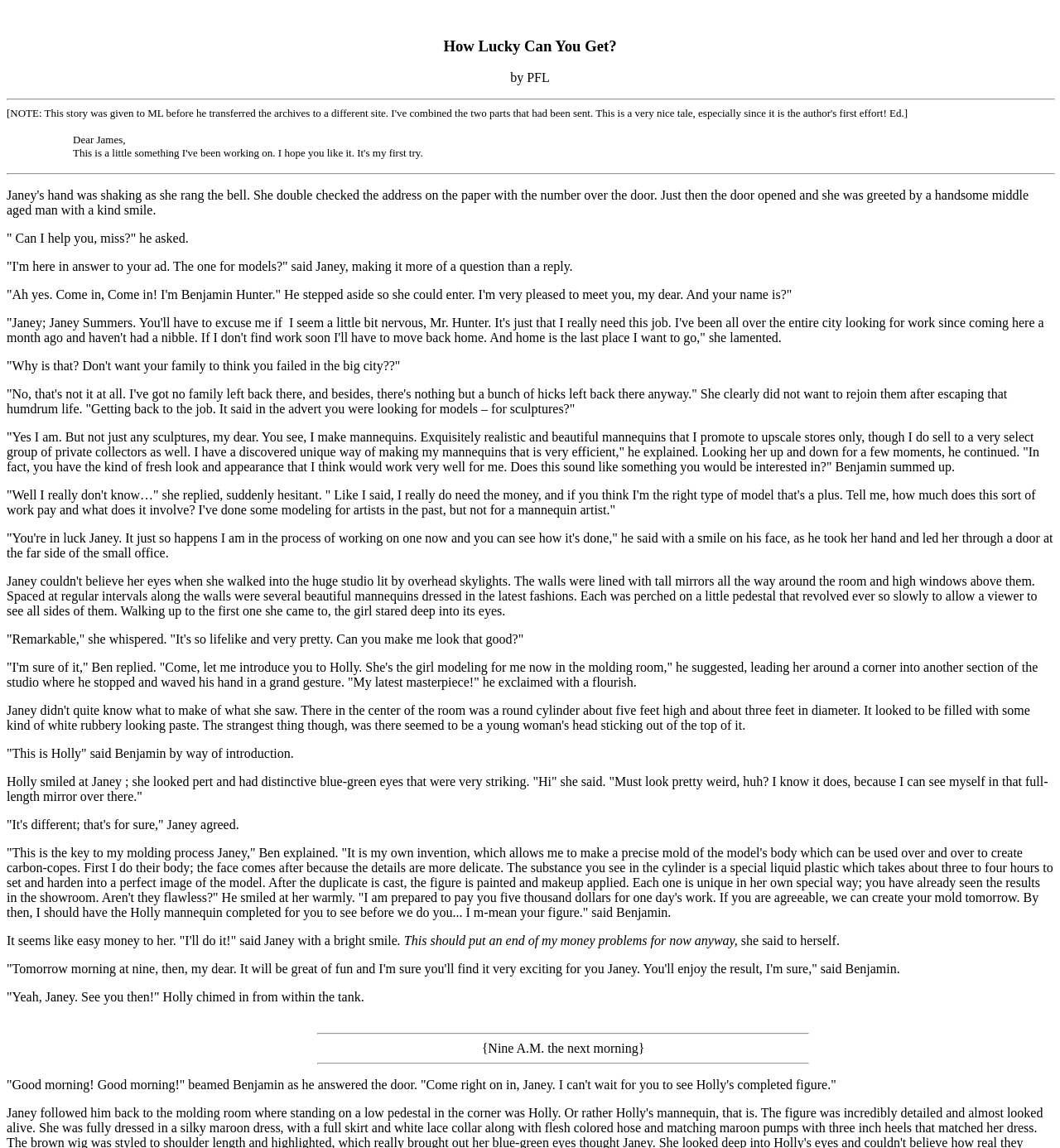What is Benjamin Hunter's occupation?
Offer a detailed and exhaustive answer to the question.

I deduced this answer by analyzing the conversation between Benjamin Hunter and Janey, where he explains that he makes exquisitely realistic and beautiful mannequins and promotes them to upscale stores.